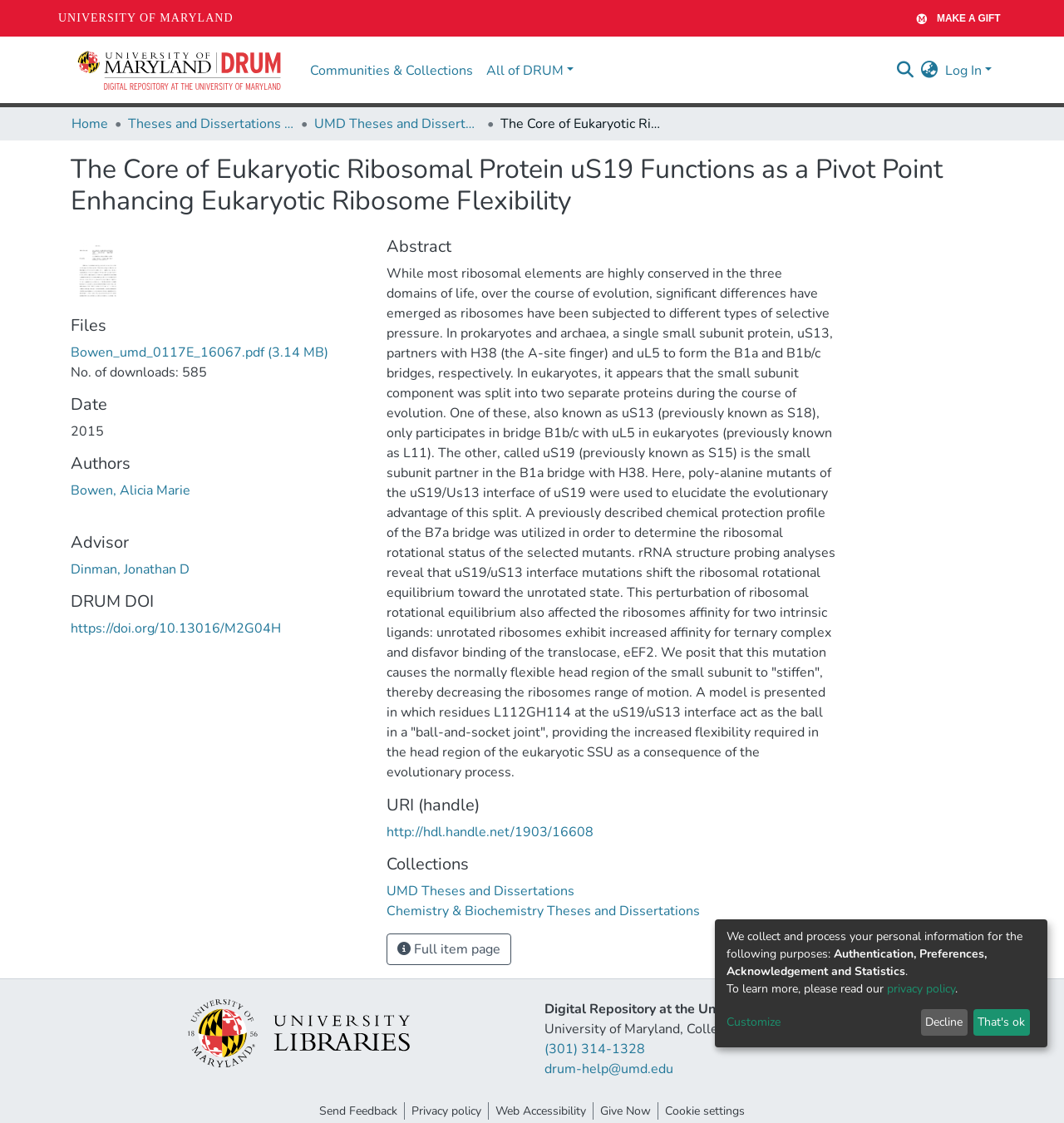Pinpoint the bounding box coordinates of the clickable element needed to complete the instruction: "Log in". The coordinates should be provided as four float numbers between 0 and 1: [left, top, right, bottom].

[0.887, 0.054, 0.934, 0.071]